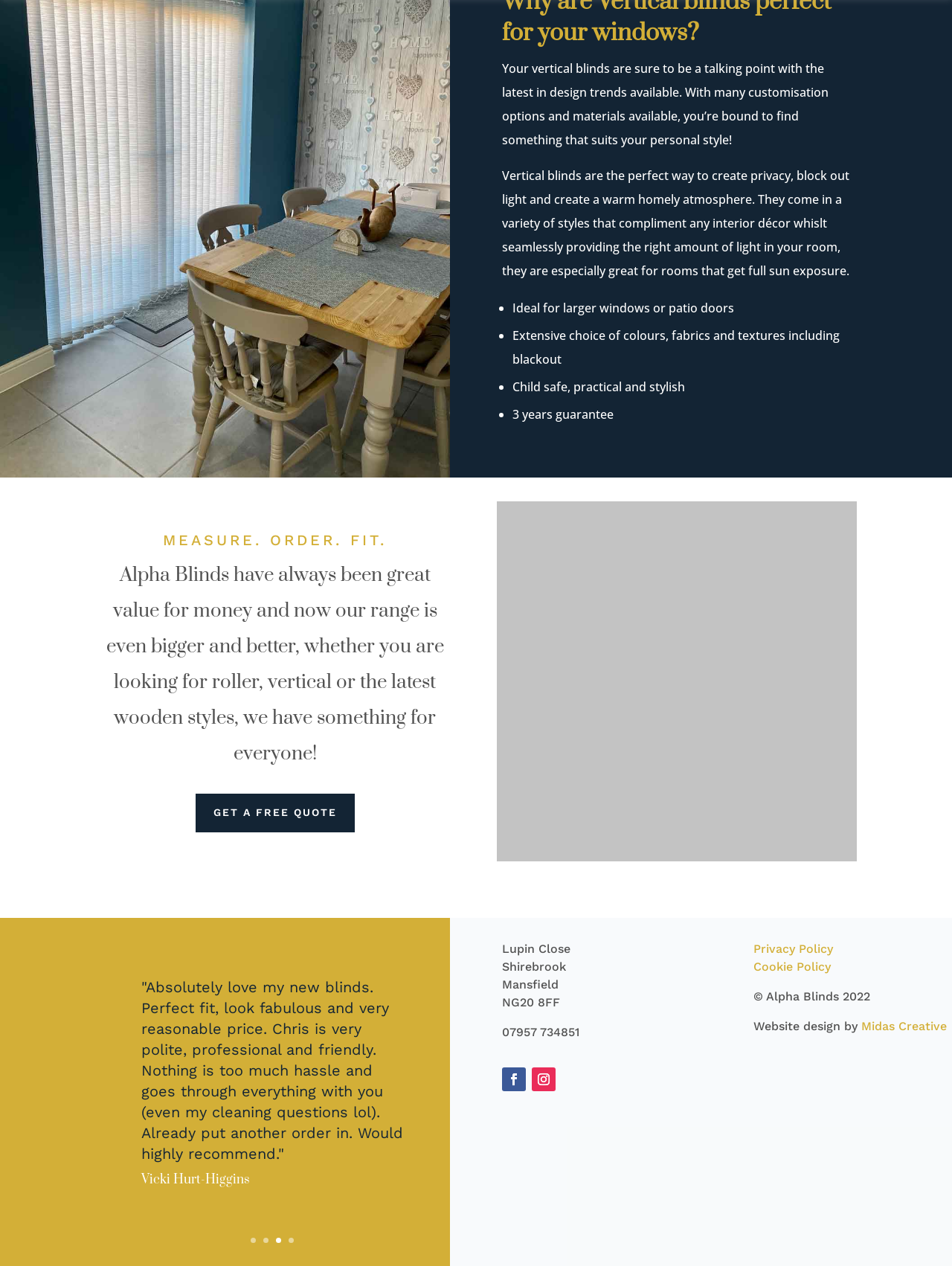Look at the image and give a detailed response to the following question: What is the main product being described?

Based on the text content of the webpage, specifically the StaticText elements with IDs 427 and 428, it is clear that the main product being described is vertical blinds. The text mentions their design trends, customization options, and benefits such as creating privacy and blocking out light.